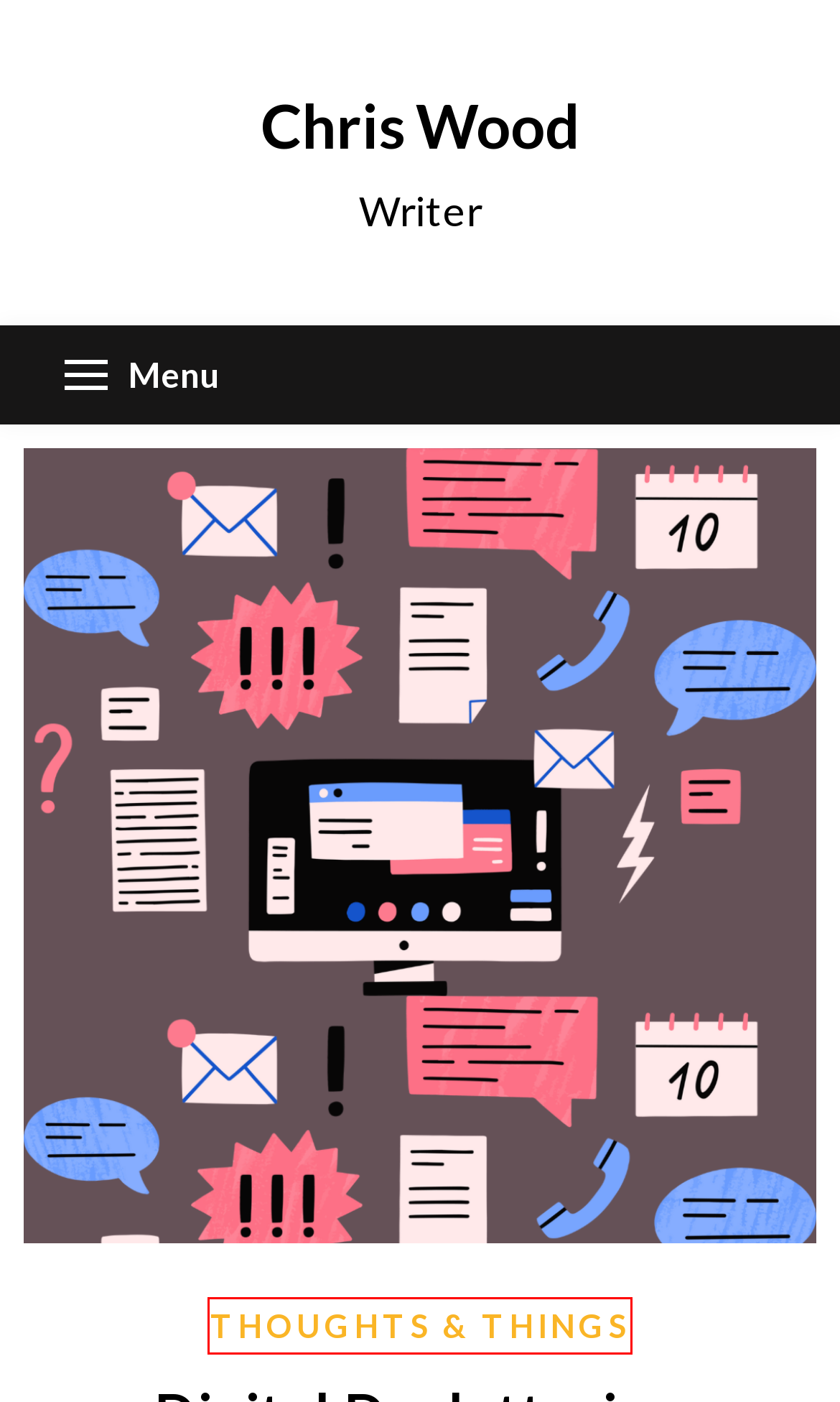Given a screenshot of a webpage with a red bounding box around an element, choose the most appropriate webpage description for the new page displayed after clicking the element within the bounding box. Here are the candidates:
A. bloganuary-2024-16 – Chris Wood
B. Marriage, Midterms, & Menopause – Chris Wood
C. bloganuary – Chris Wood
D. dailyprompt-1819 – Chris Wood
E. Chris Wood – Writer
F. dailyprompt – Chris Wood
G. Thoughts & Things – Chris Wood
H. SimpleBlogily | Premium WordPress Theme

G